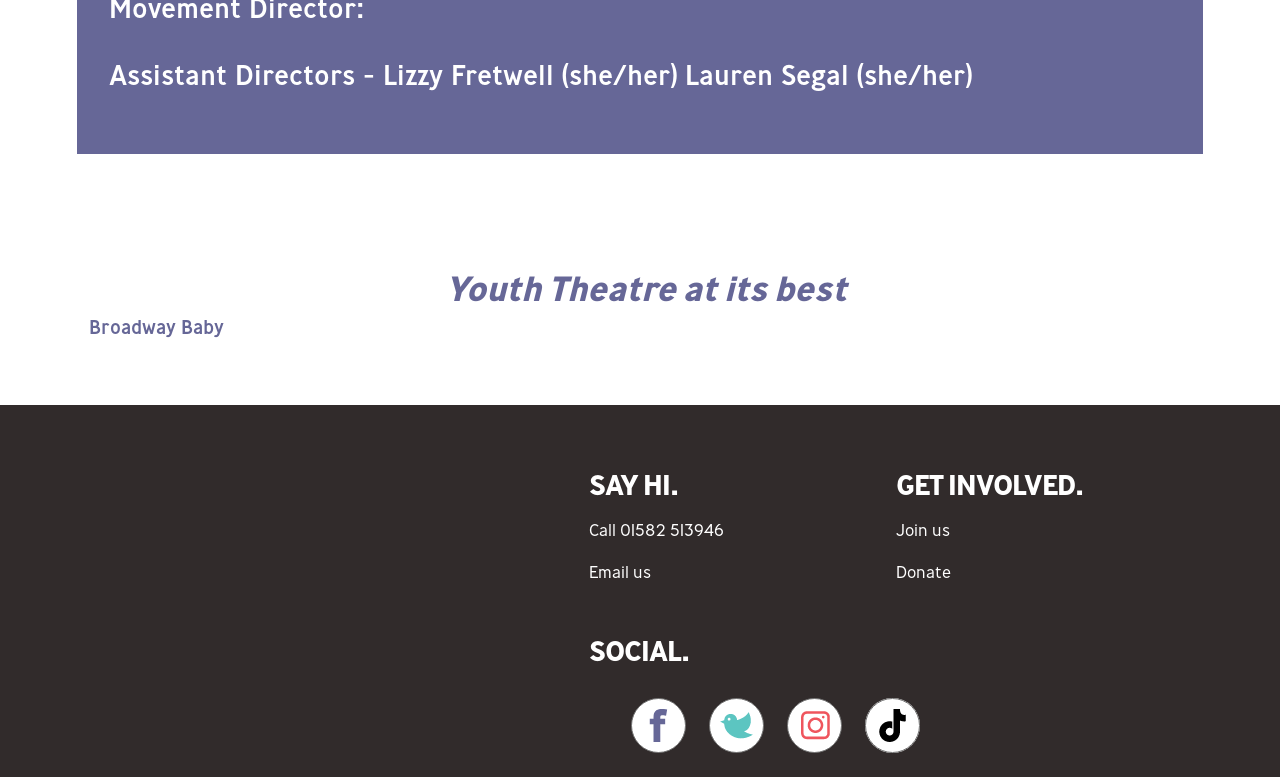Provide a one-word or short-phrase response to the question:
What is the name of the assistant directors?

Lizzy Fretwell and Lauren Segal